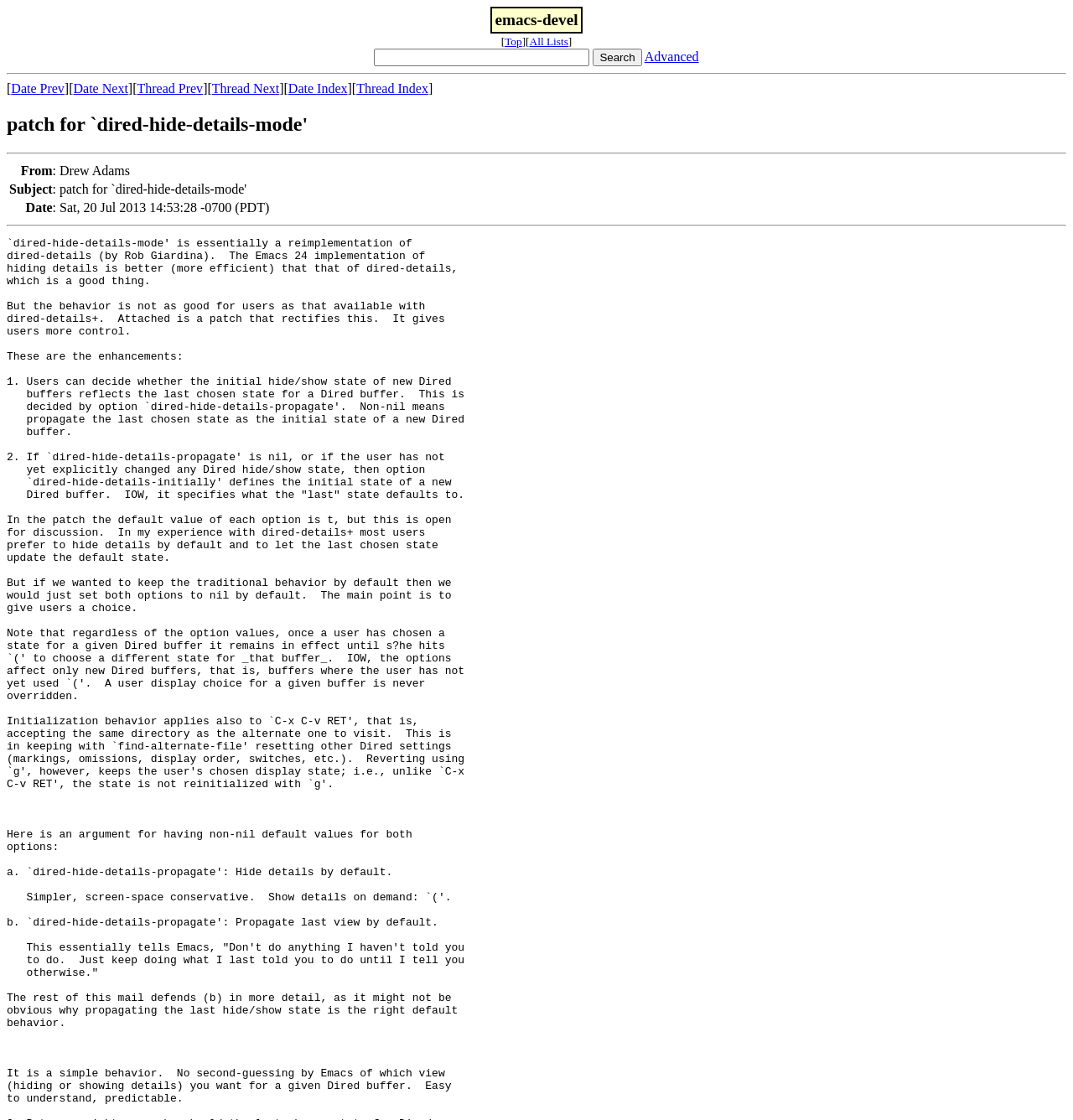Find the bounding box coordinates for the element described here: "Advanced".

[0.601, 0.044, 0.651, 0.057]